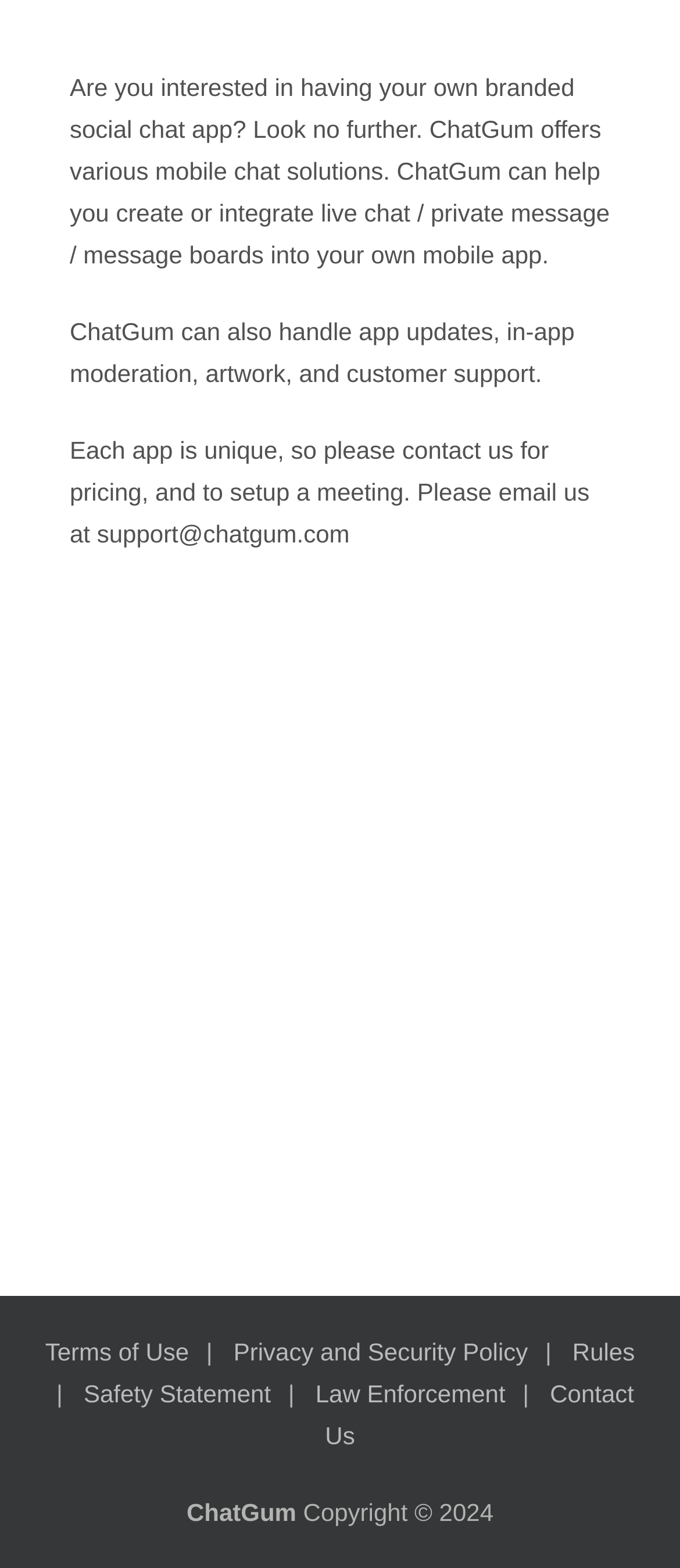Determine the bounding box coordinates for the UI element with the following description: "Privacy and Security Policy". The coordinates should be four float numbers between 0 and 1, represented as [left, top, right, bottom].

[0.343, 0.853, 0.776, 0.871]